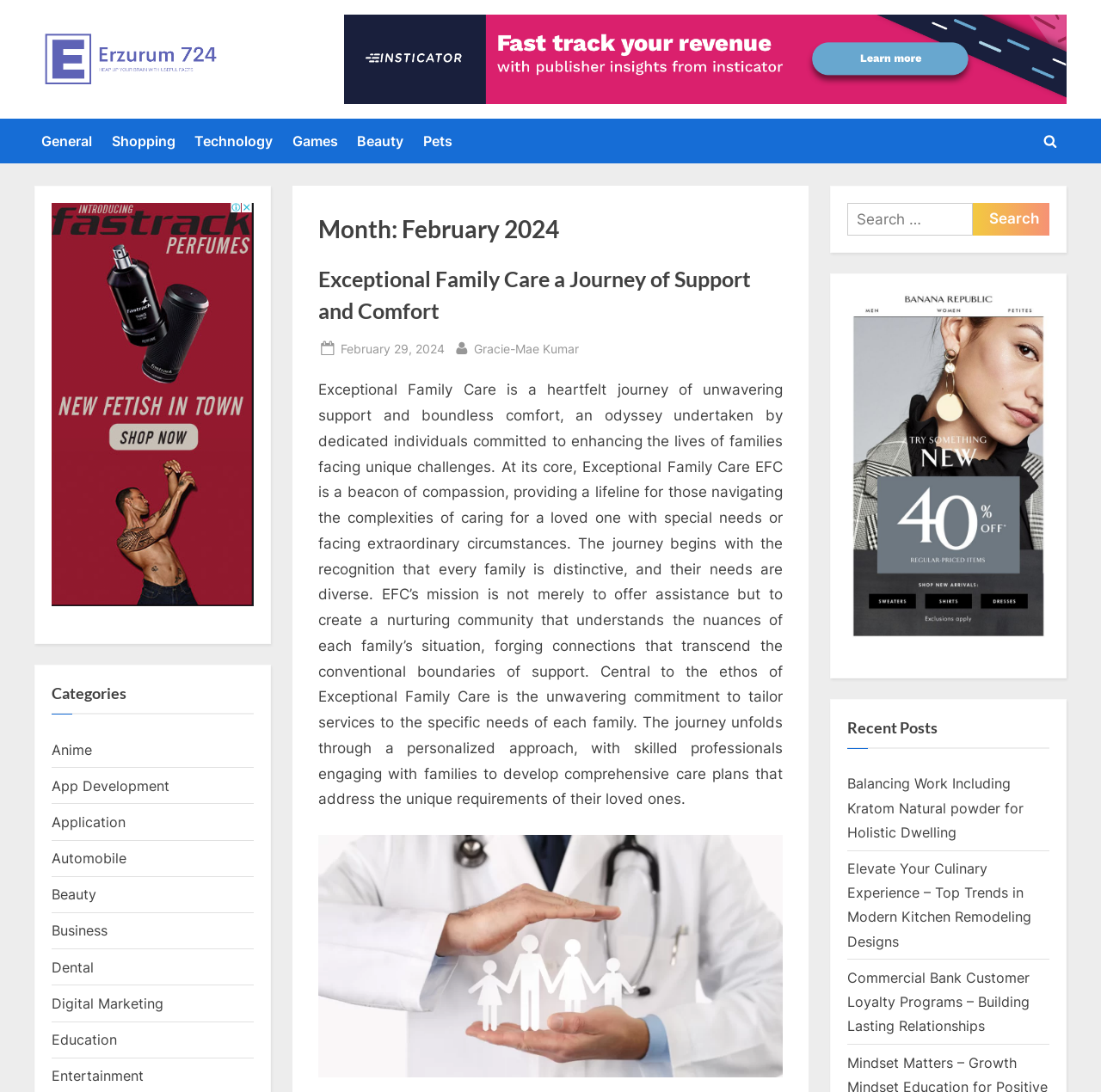What is the title of the latest article?
Provide a detailed and extensive answer to the question.

The latest article is the one with the most recent date, which is February 29, 2024. The title of this article is 'Exceptional Family Care a Journey of Support and Comfort', which is written in a heading element.